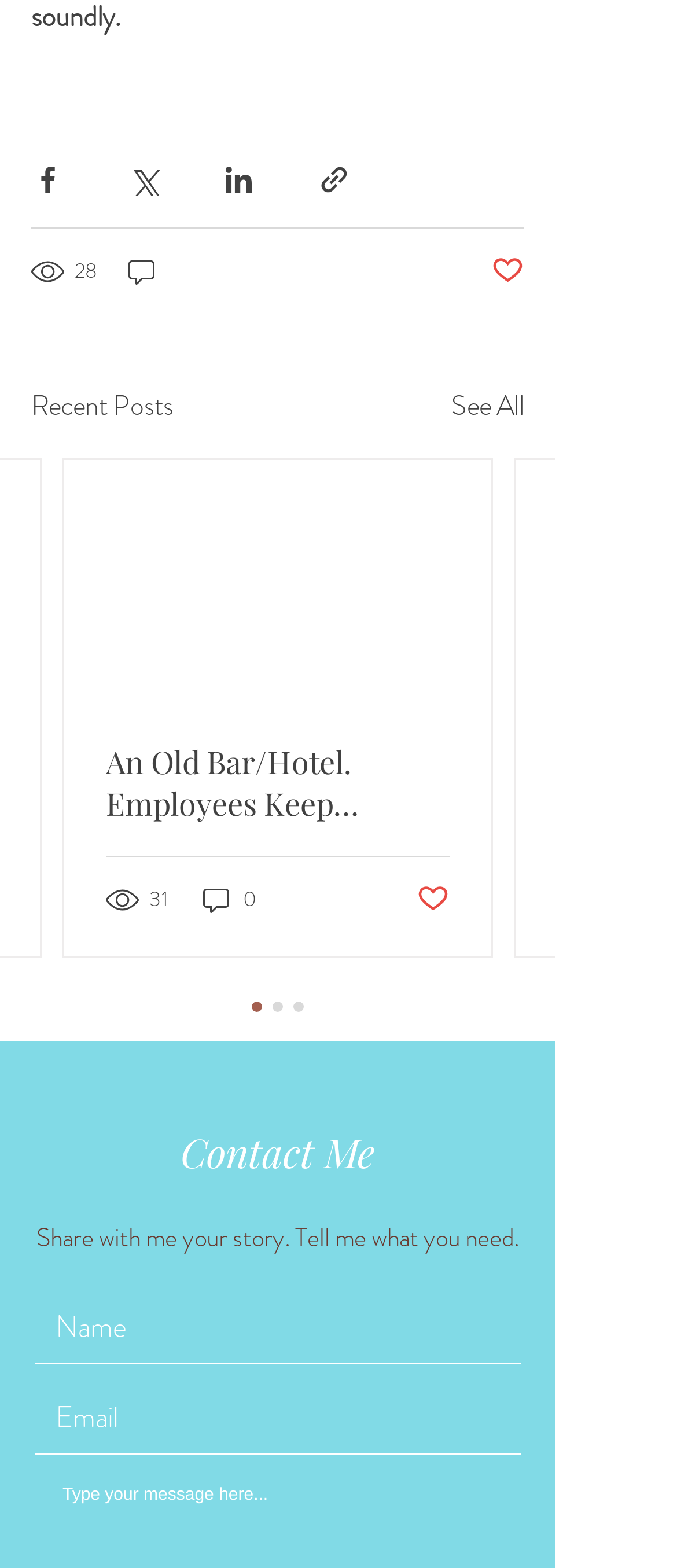Identify the bounding box for the UI element that is described as follows: "aria-label="Share via LinkedIn"".

[0.328, 0.104, 0.377, 0.125]